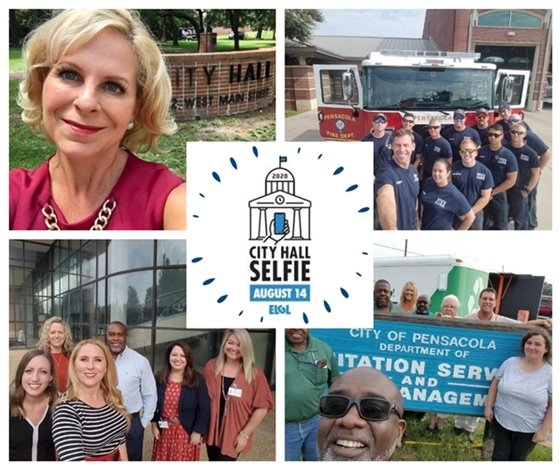Illustrate the image with a detailed caption.

The image showcases a vibrant collage celebrating the City Hall Selfie Day, an initiative encouraging local government engagement. At the center is a graphic marking the event's date, "AUGUST 14," surrounded by dynamic photos of participants. In the top left, a woman takes a selfie in front of a "CITY HALL" sign. The top right features a group of firefighters posing in front of a fire truck, embodying community spirit. Below, a diverse group of city employees and community members smiles together, showcasing camaraderie and pride in their work. A prominent blue sign from the City of Pensacola's Department of Situation Services and Management adds context to the gathering, alluding to the city’s commitment to public service. The scene encapsulates the fun and unity intended by the City Hall Selfie Day initiative, highlighting active participation in local governance and community pride.